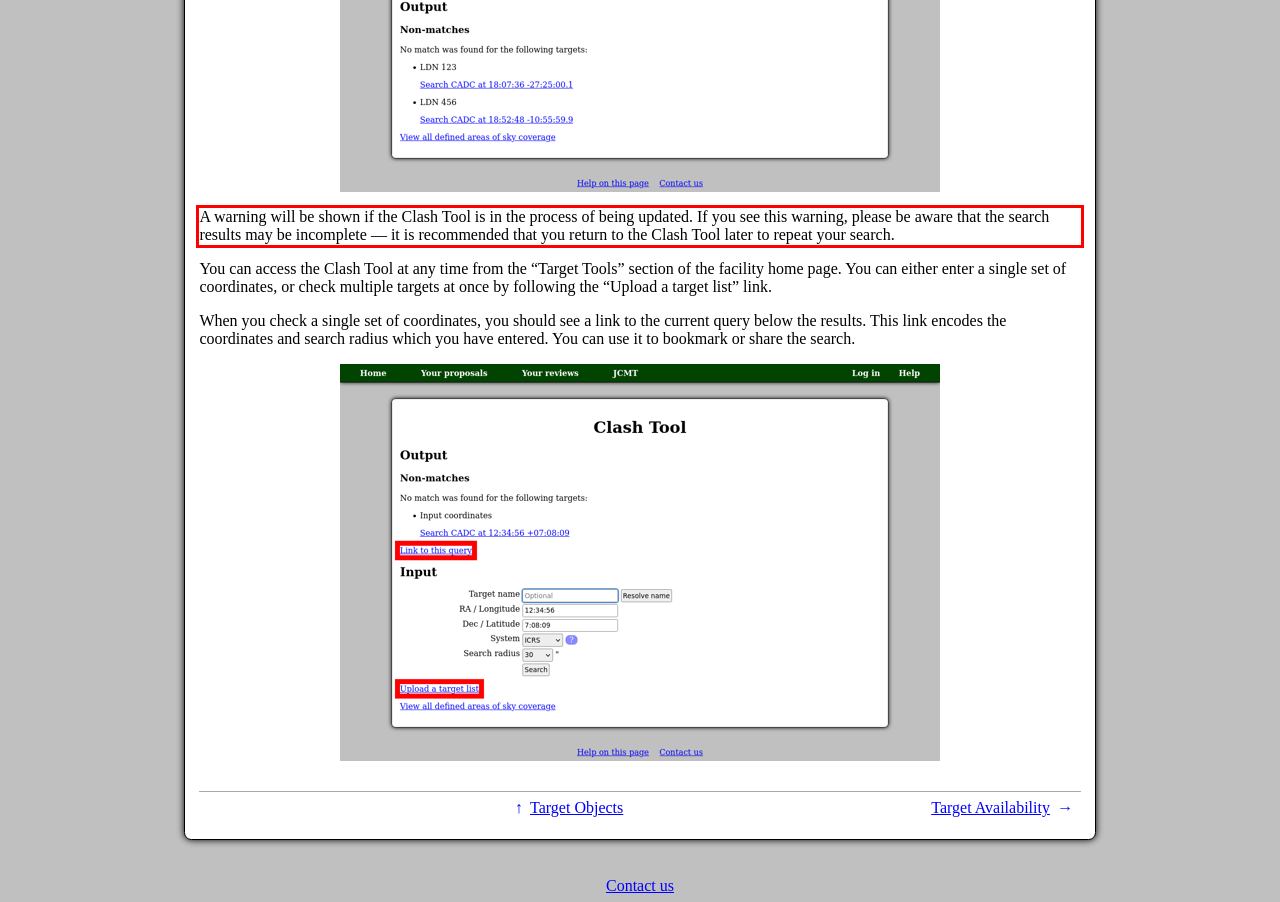The screenshot you have been given contains a UI element surrounded by a red rectangle. Use OCR to read and extract the text inside this red rectangle.

A warning will be shown if the Clash Tool is in the process of being updated. If you see this warning, please be aware that the search results may be incomplete — it is recommended that you return to the Clash Tool later to repeat your search.